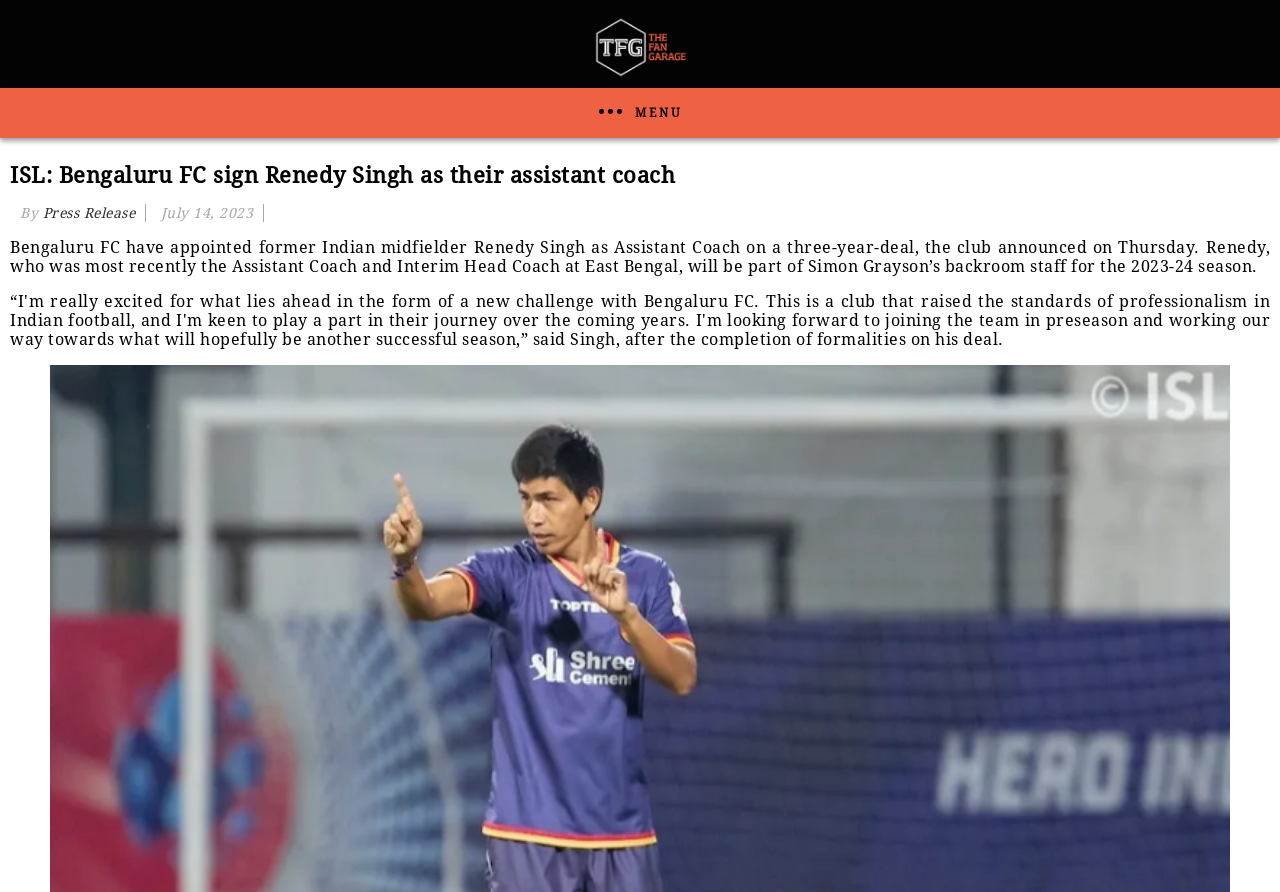Who is the head coach that Renedy Singh will be working with?
Carefully analyze the image and provide a detailed answer to the question.

From the webpage content, we can see that Renedy Singh will be part of Simon Grayson's backroom staff for the 2023-24 season, so the answer is Simon Grayson.